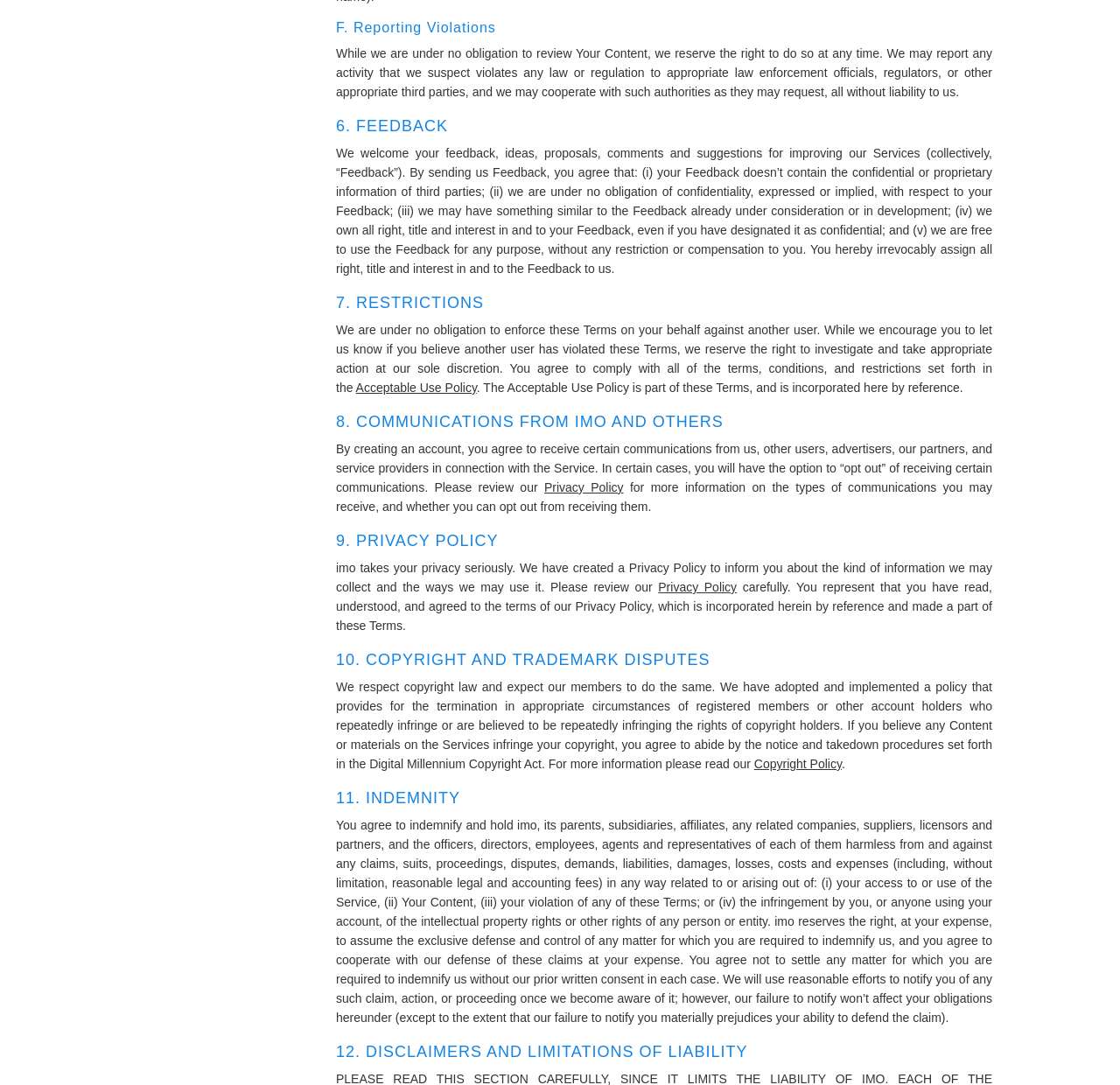Return the bounding box coordinates of the UI element that corresponds to this description: "Privacy Policy". The coordinates must be given as four float numbers in the range of 0 and 1, [left, top, right, bottom].

[0.588, 0.535, 0.658, 0.548]